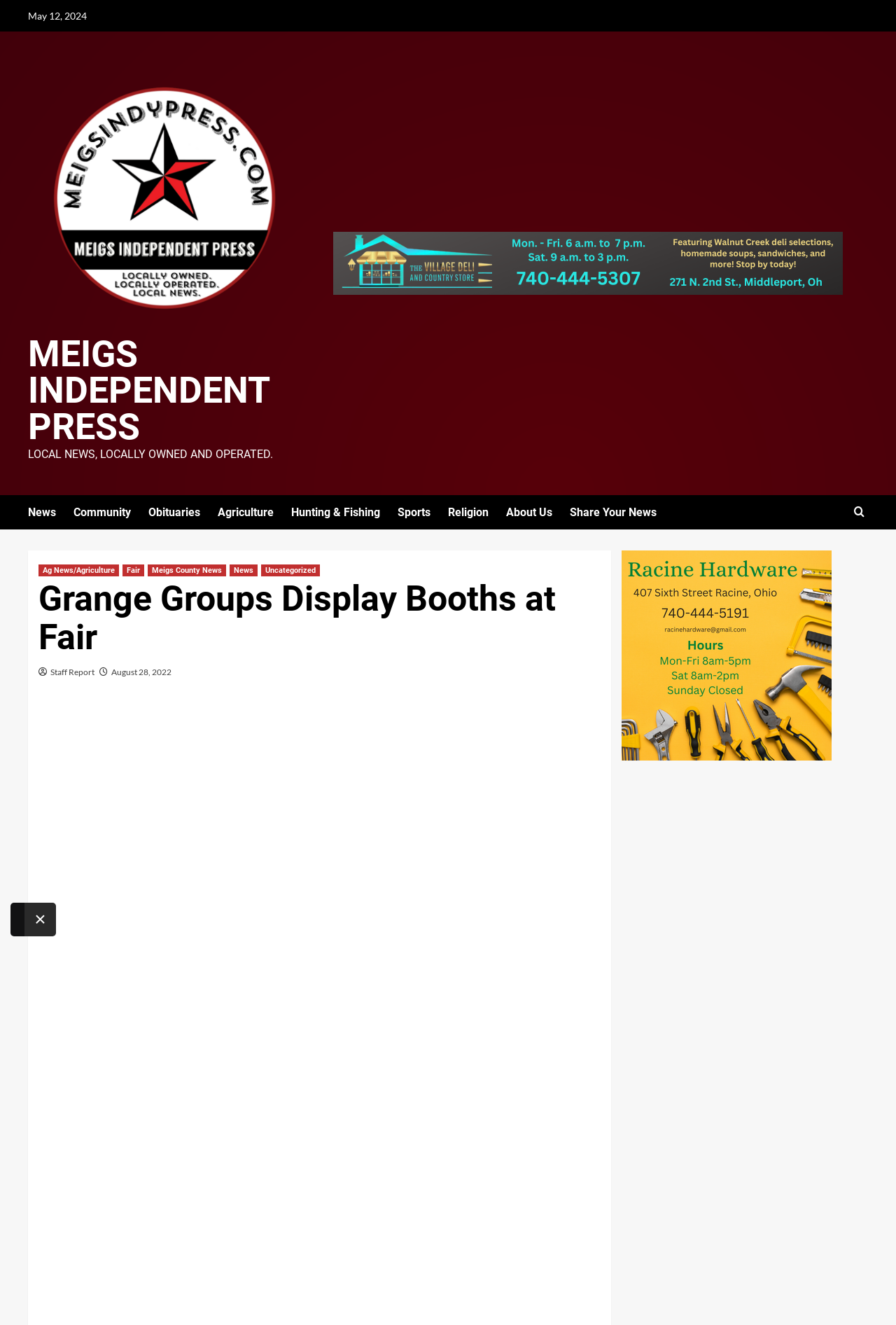Please locate the bounding box coordinates of the element that should be clicked to complete the given instruction: "View BioEngage – UW Bioengineering Industry Engagement".

None